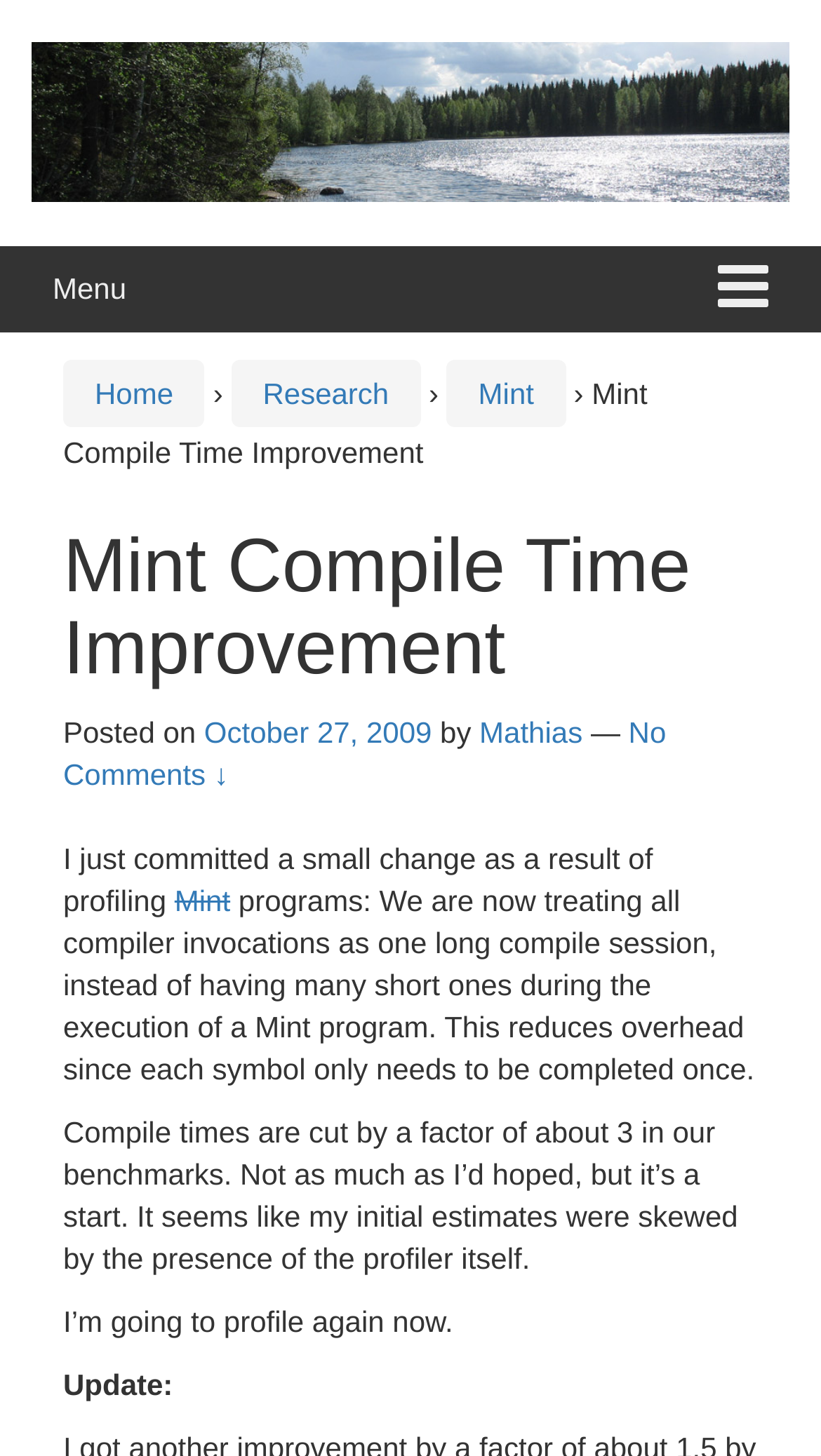Elaborate on the information and visuals displayed on the webpage.

This webpage is about "Mint Compile Time Improvement – A Concurrent Affair". At the top, there is a link and an image with the same title, "A Concurrent Affair", which takes up most of the width of the page. Below this, there is a menu section with a "Menu" label and a mobile menu toggle button on the right side. 

The menu section contains links to "Home", "Research", and "Mint", with a "›" symbol between "Home" and "Research". The "Mint Compile Time Improvement" title is displayed prominently, with a heading and a subheading that includes the date "October 27, 2009" and the author "Mathias". 

The main content of the page is a blog post that discusses improvements to the compile time of Mint programs. The post explains that treating all compiler invocations as one long compile session reduces overhead and results in a three-fold decrease in compile times. The author mentions that they will profile again to further improve performance. 

At the bottom of the page, there is an "Update" section, but its content is not specified. There are no other images on the page besides the one at the top.